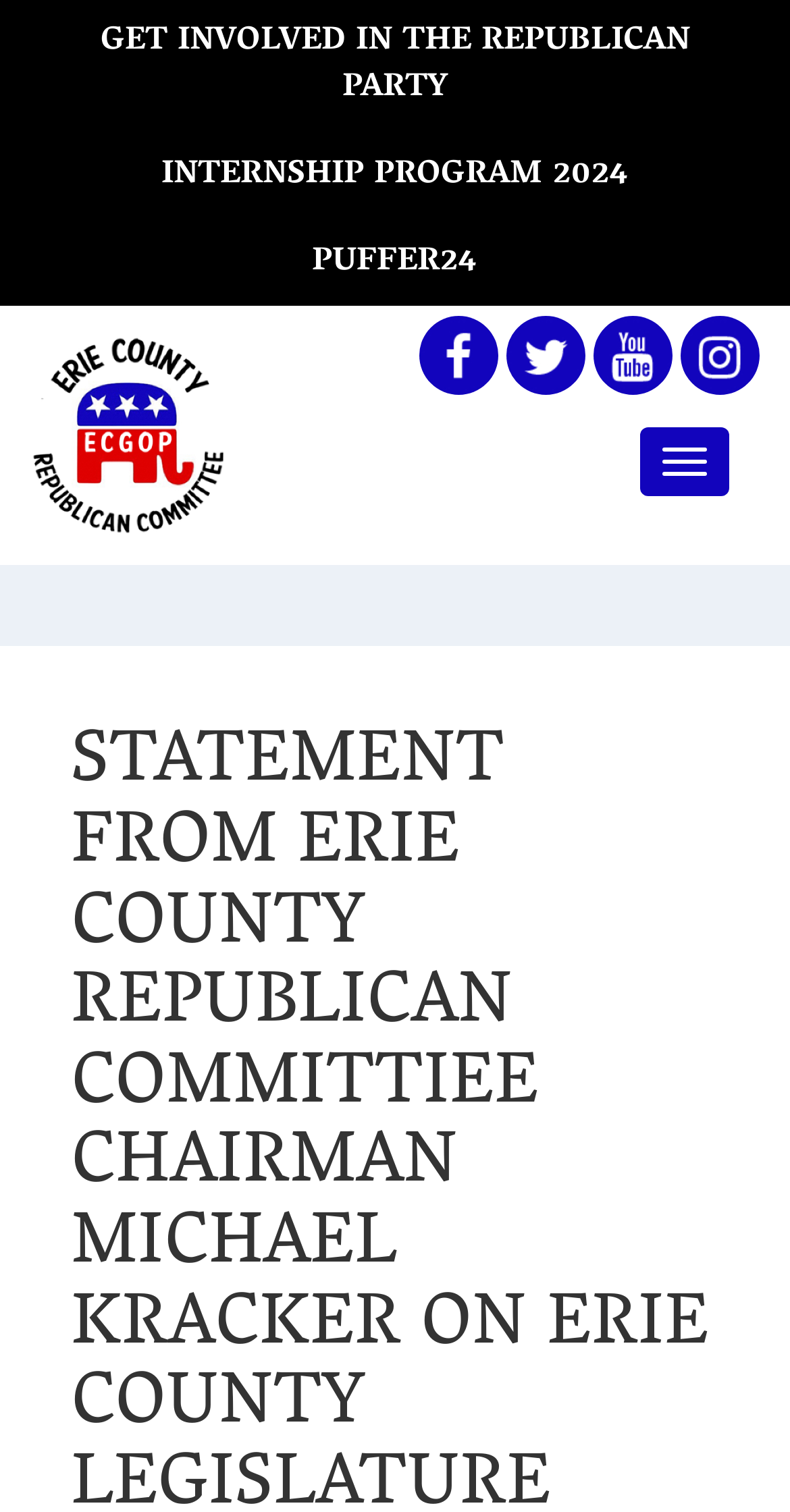Provide a single word or phrase answer to the question: 
How many social media links are there?

4